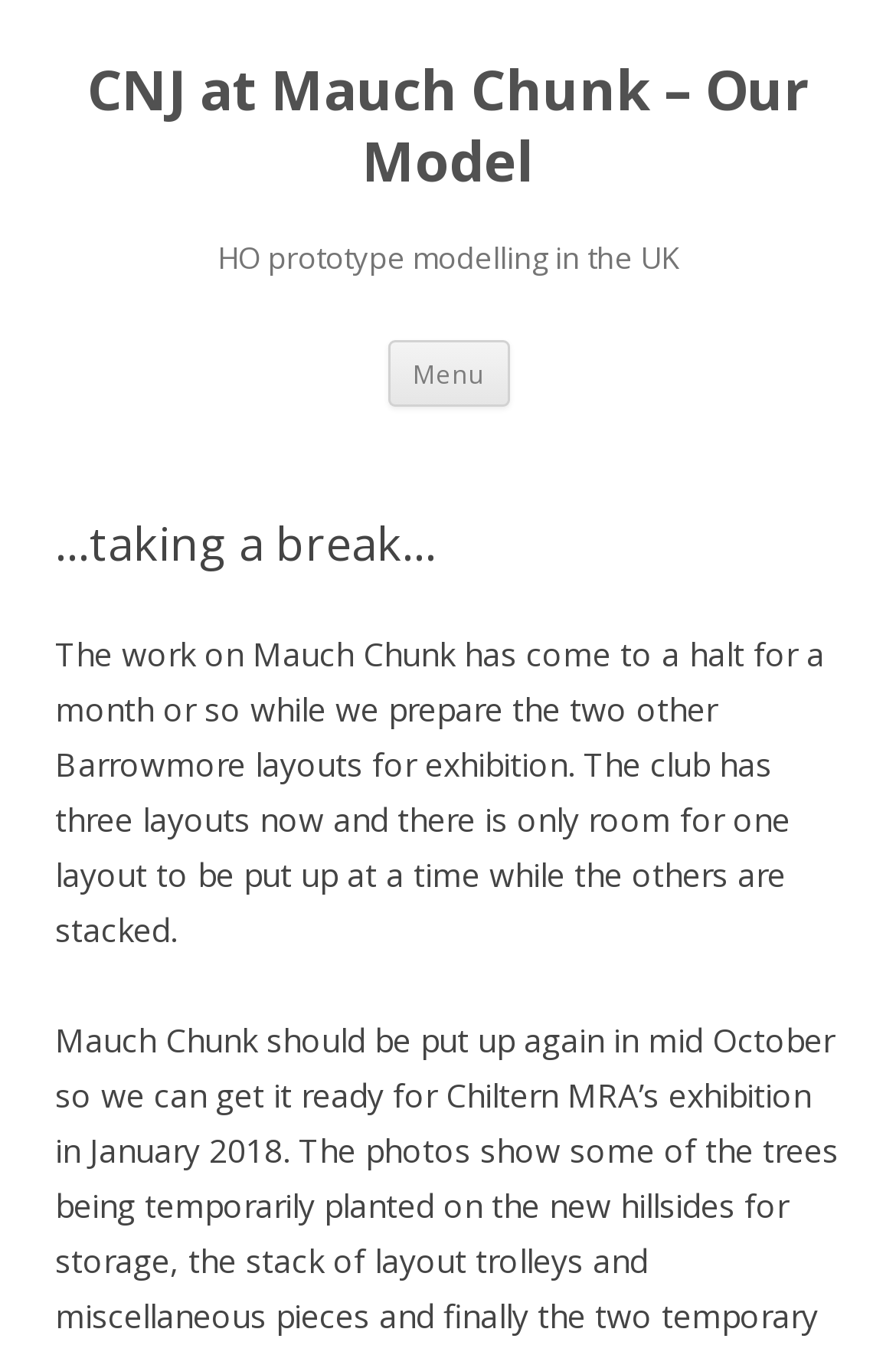Answer in one word or a short phrase: 
How many layouts does the club have?

Three